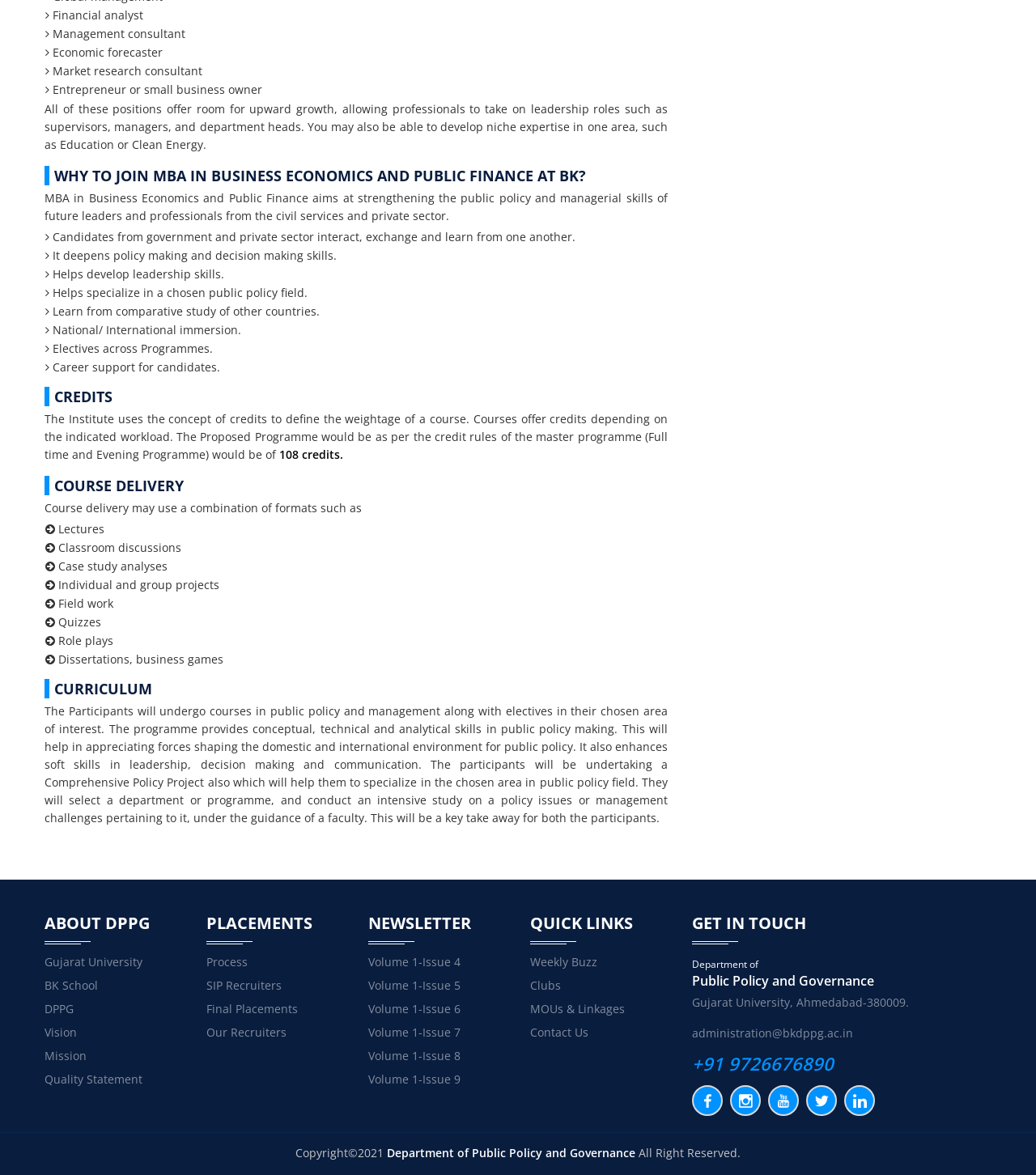Kindly determine the bounding box coordinates for the clickable area to achieve the given instruction: "Learn about 'WHY TO JOIN MBA IN BUSINESS ECONOMICS AND PUBLIC FINANCE AT BK?'".

[0.043, 0.141, 0.645, 0.158]